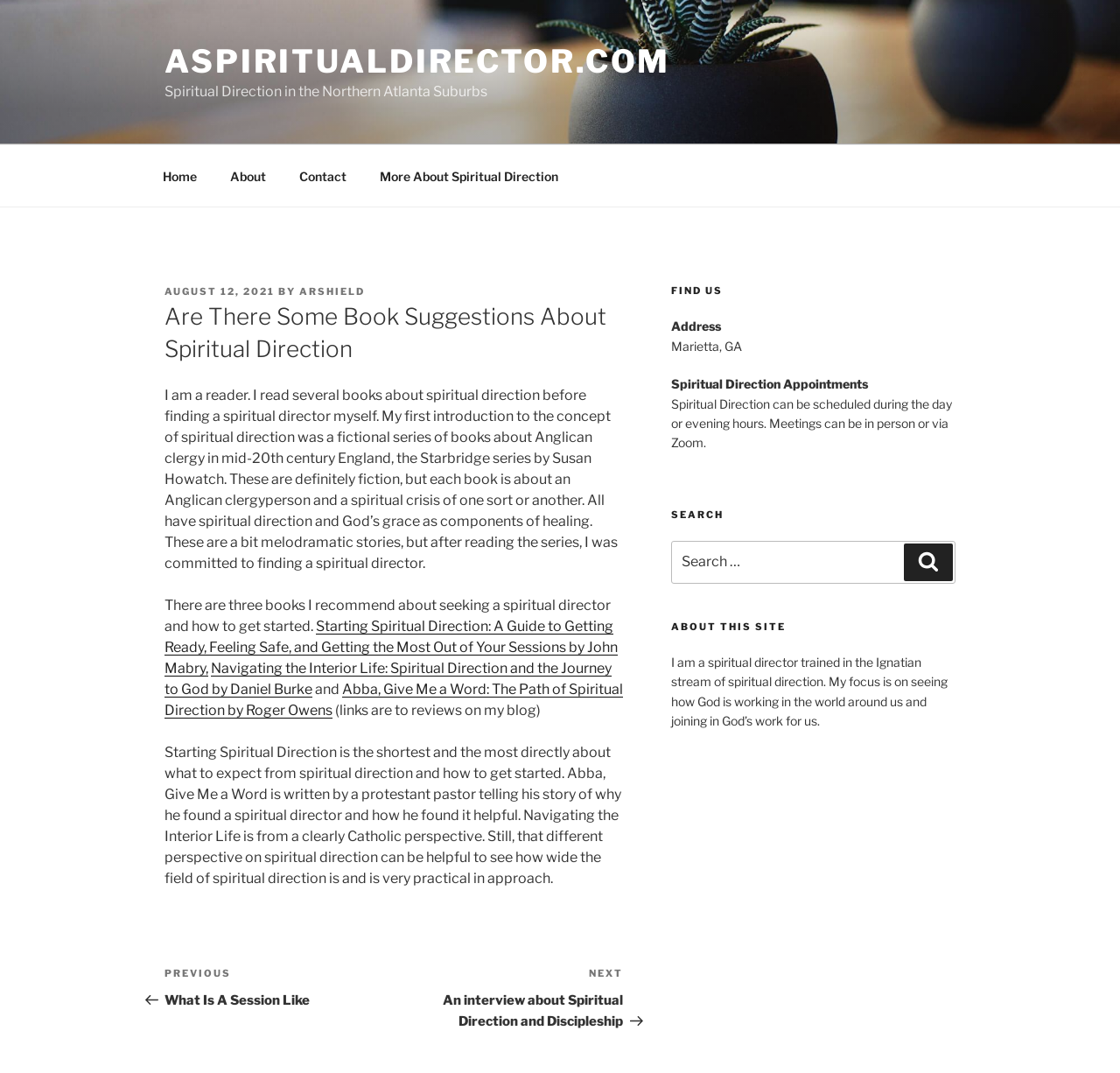How many book recommendations are there?
Give a detailed response to the question by analyzing the screenshot.

I counted the book recommendations in the article, which are 'Starting Spiritual Direction: A Guide to Getting Ready, Feeling Safe, and Getting the Most Out of Your Sessions by John Mabry', 'Navigating the Interior Life: Spiritual Direction and the Journey to God by Daniel Burke', and 'Abba, Give Me a Word: The Path of Spiritual Direction by Roger Owens', so there are 3 book recommendations in total.